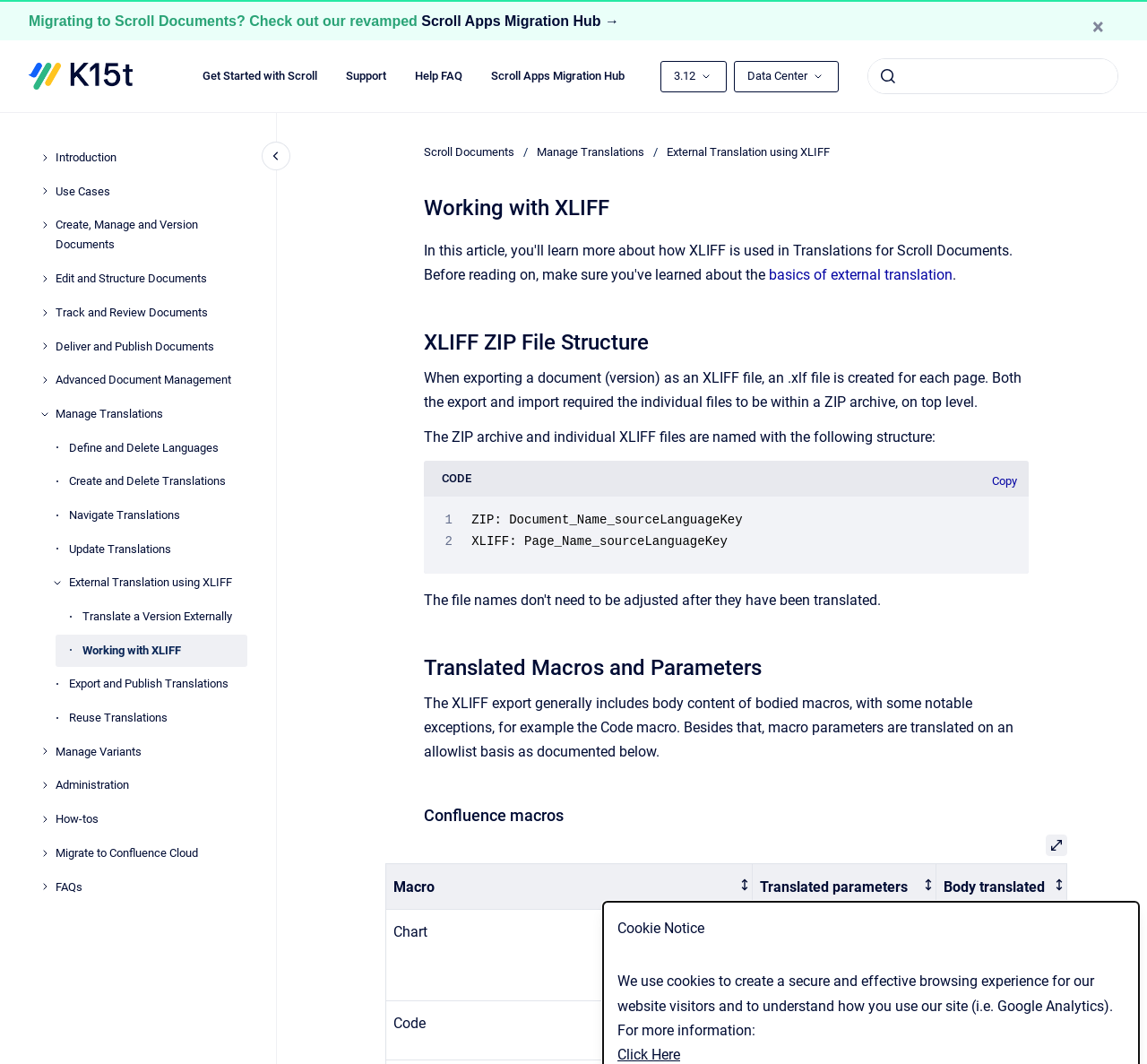Please reply to the following question using a single word or phrase: 
What is the structure of the ZIP archive and individual XLIFF files?

Document_Name_sourceLanguageKey